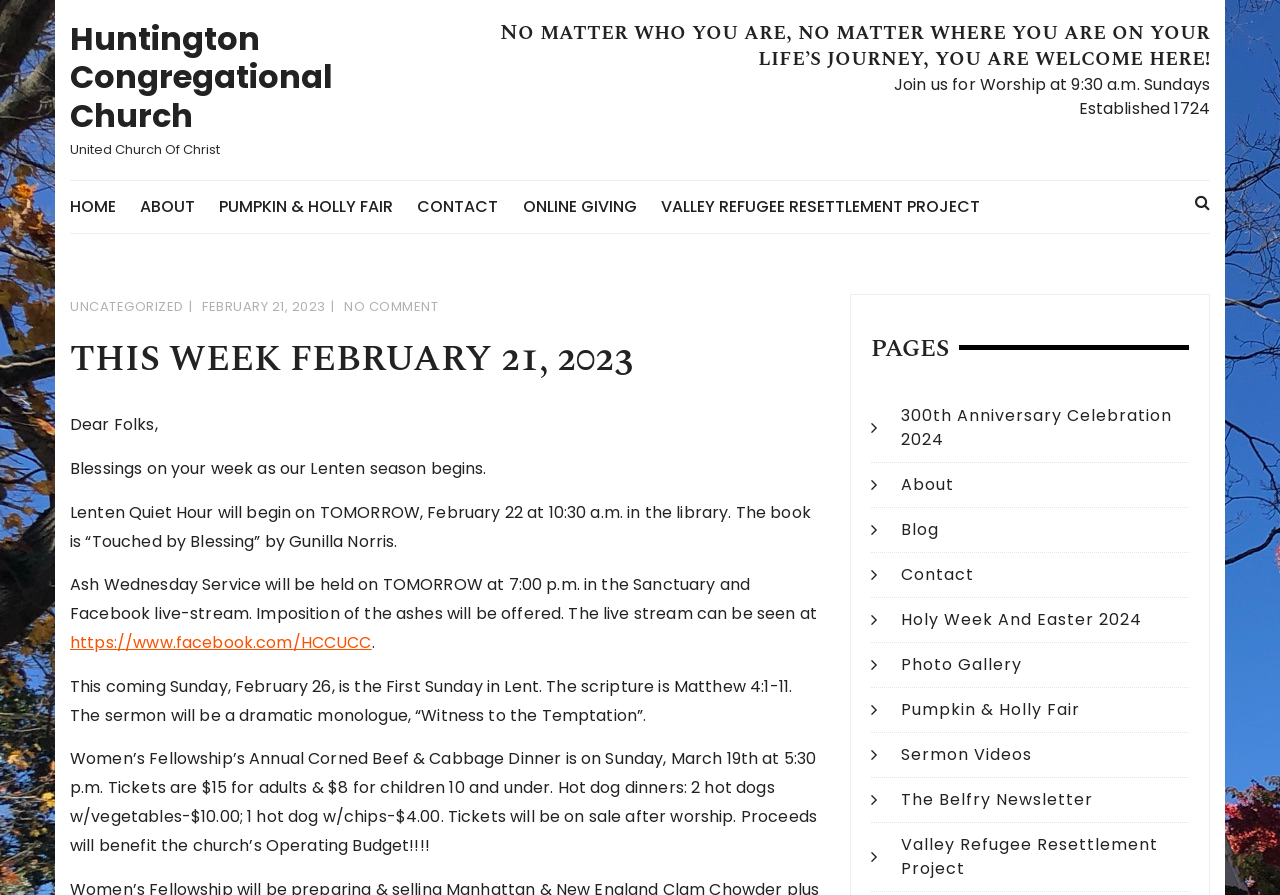Identify the bounding box for the UI element specified in this description: "February 21, 2023February 21, 2023". The coordinates must be four float numbers between 0 and 1, formatted as [left, top, right, bottom].

[0.158, 0.332, 0.254, 0.353]